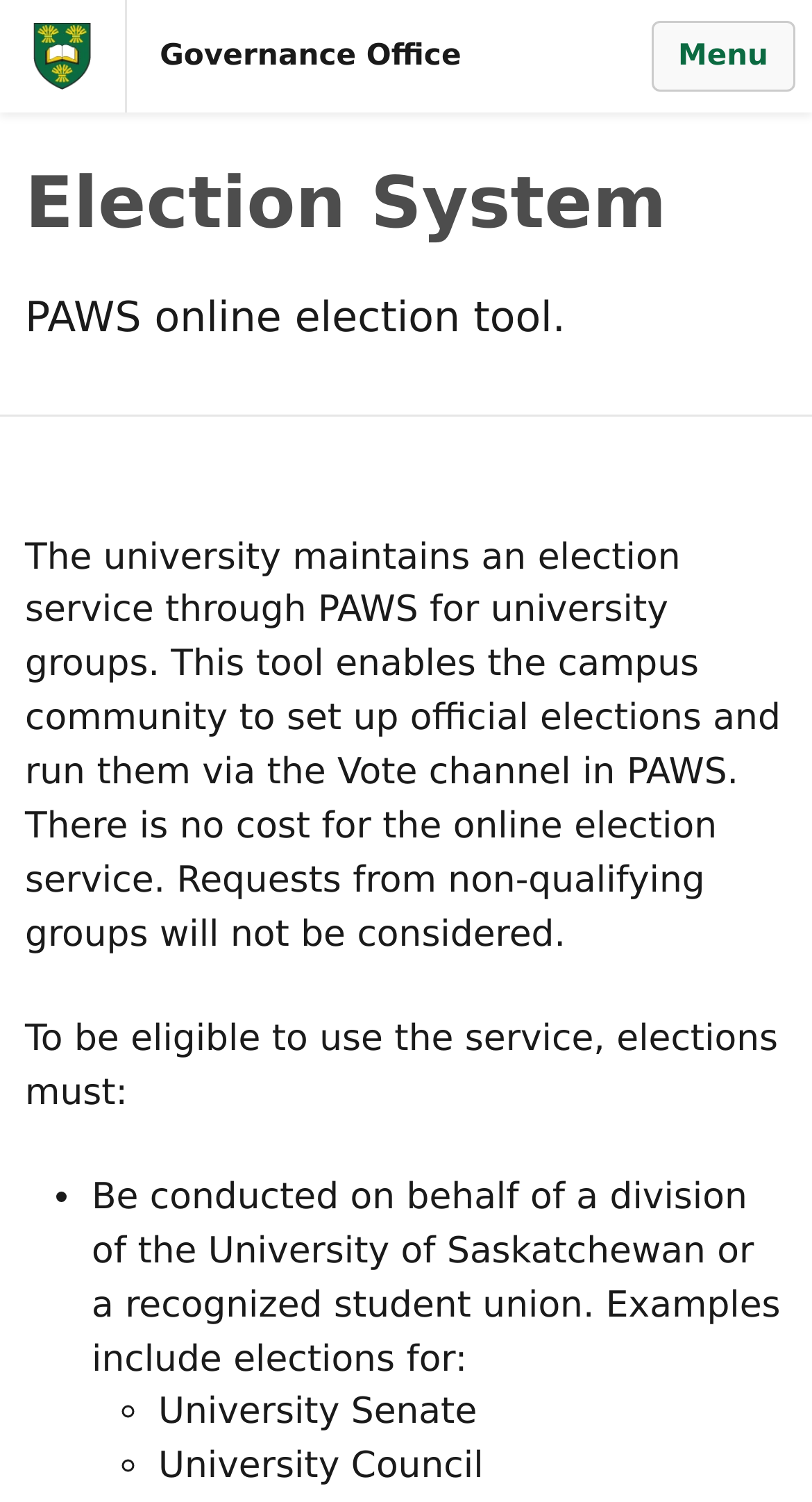Provide a thorough description of the webpage's content and layout.

The webpage is about the PAWS online election tool provided by the University of Saskatchewan's Governance Office. At the top left corner, there is a link to the University of Saskatchewan's homepage, accompanied by a small university logo. Next to it, there is a link to the Governance Office. On the top right corner, there is a button labeled "Menu" that controls the mobile menu.

Below the top navigation, there is a heading that reads "Election System". Underneath, there is a brief description of the PAWS online election tool, stating that it enables the campus community to set up and run official elections through the Vote channel in PAWS, free of charge.

Further down, there is a paragraph explaining the eligibility criteria for using the service. It lists the requirements, including that the elections must be conducted on behalf of a division of the University of Saskatchewan or a recognized student union. Examples of eligible elections are listed in bullet points, including elections for the University Senate and University Council.